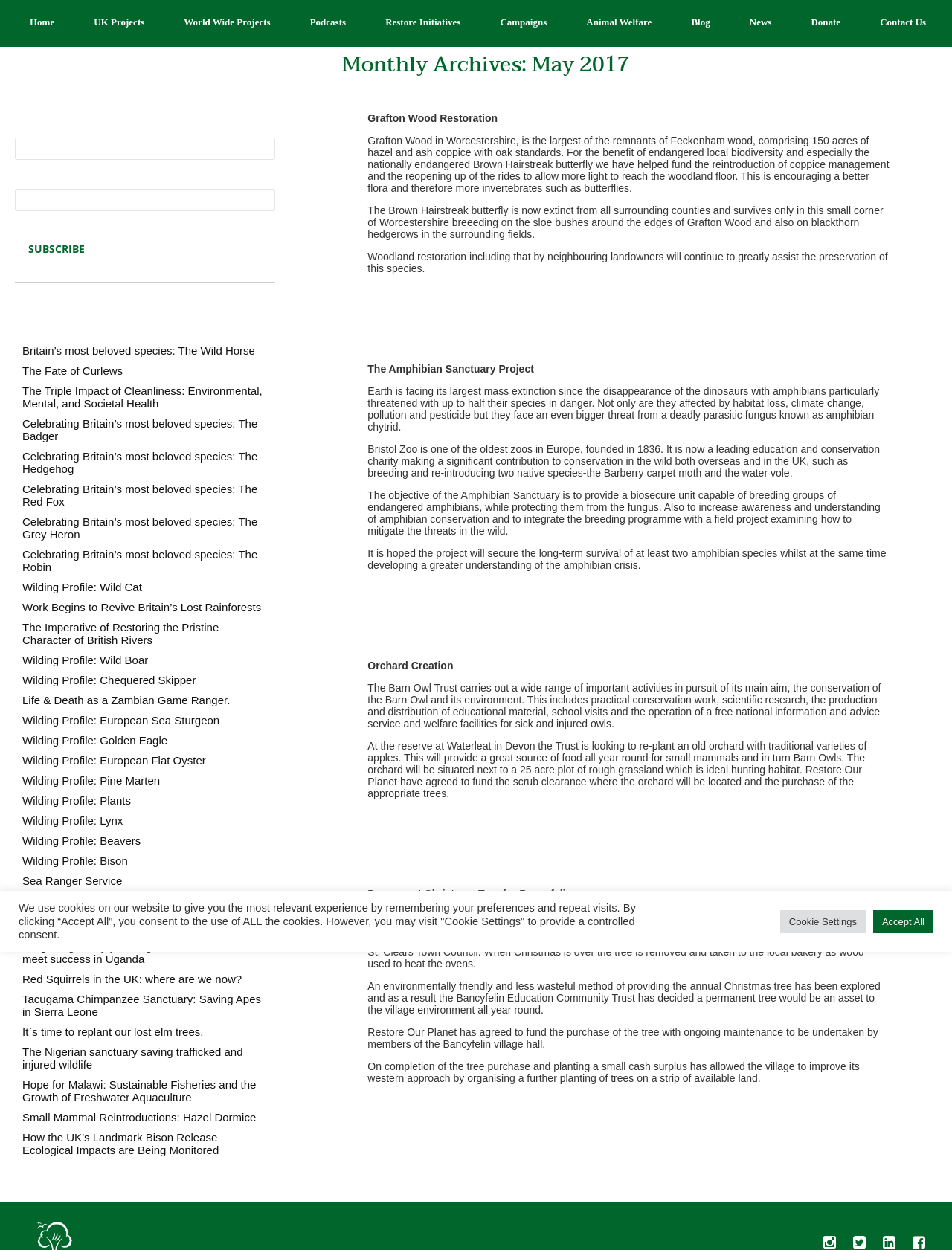For the element described, predict the bounding box coordinates as (top-left x, top-left y, bottom-right x, bottom-right y). All values should be between 0 and 1. Element description: Blog

[0.714, 0.0, 0.758, 0.037]